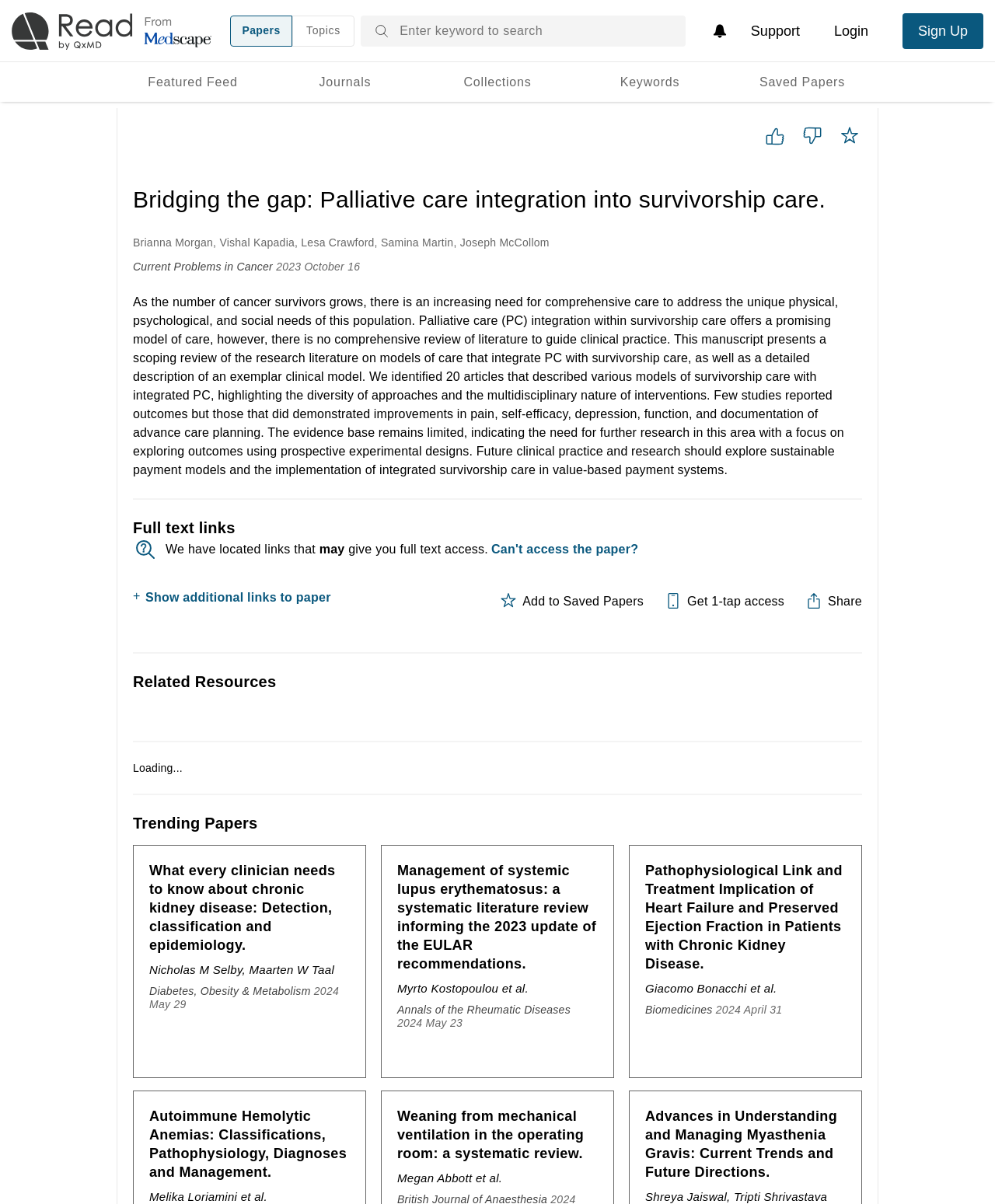Extract the primary headline from the webpage and present its text.

Bridging the gap: Palliative care integration into survivorship care.